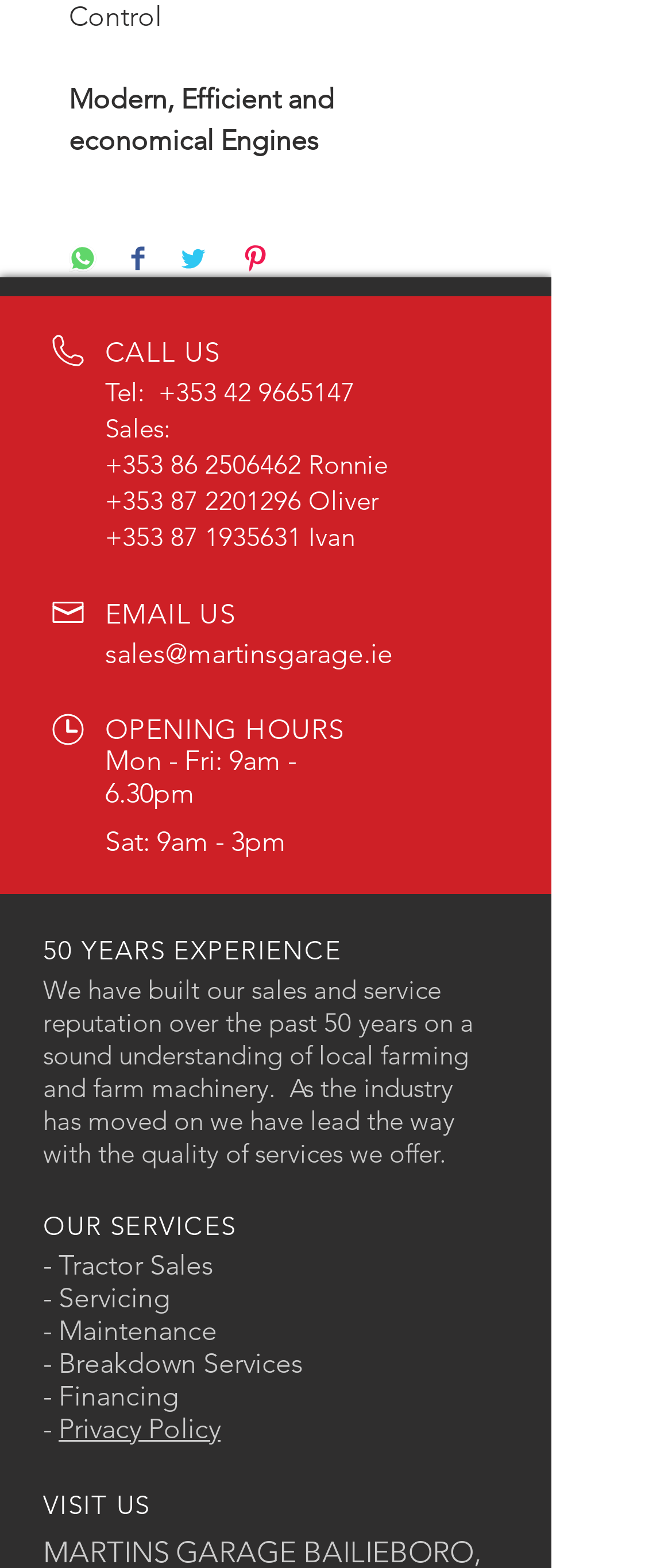Please provide the bounding box coordinates for the element that needs to be clicked to perform the instruction: "Call the sales number". The coordinates must consist of four float numbers between 0 and 1, formatted as [left, top, right, bottom].

[0.236, 0.239, 0.528, 0.26]